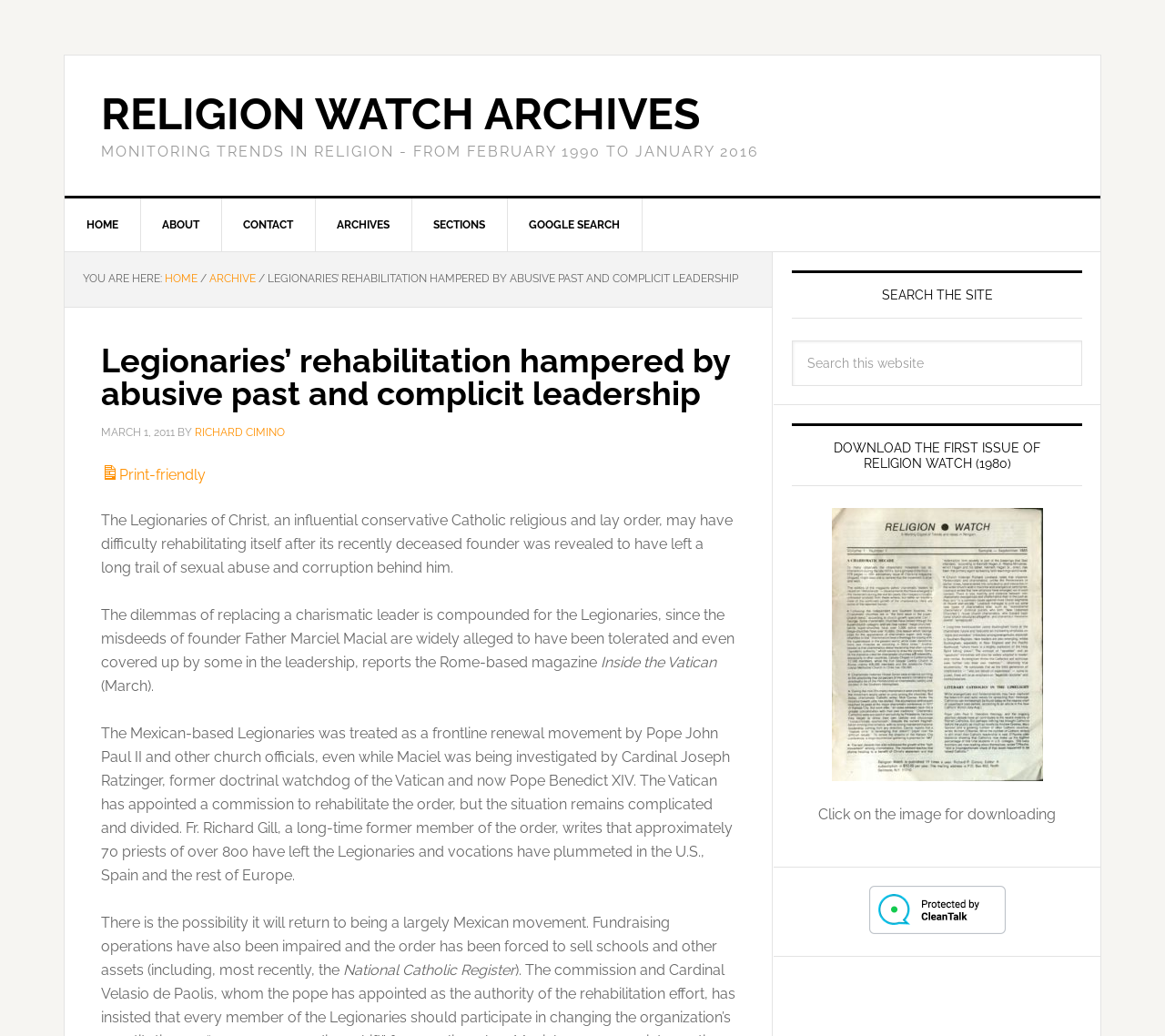What is the name of the Pope who appointed a commission to rehabilitate the Legionaries of Christ?
Refer to the image and give a detailed answer to the query.

I found the answer by reading the article and looking for a mention of the Pope who appointed a commission to rehabilitate the Legionaries of Christ. The text mentions that 'the Vatican has appointed a commission to rehabilitate the order' and that 'Pope John Paul II and other church officials' had treated the Legionaries as a frontline renewal movement, but it is Pope Benedict XIV who is mentioned as the one who appointed the commission.